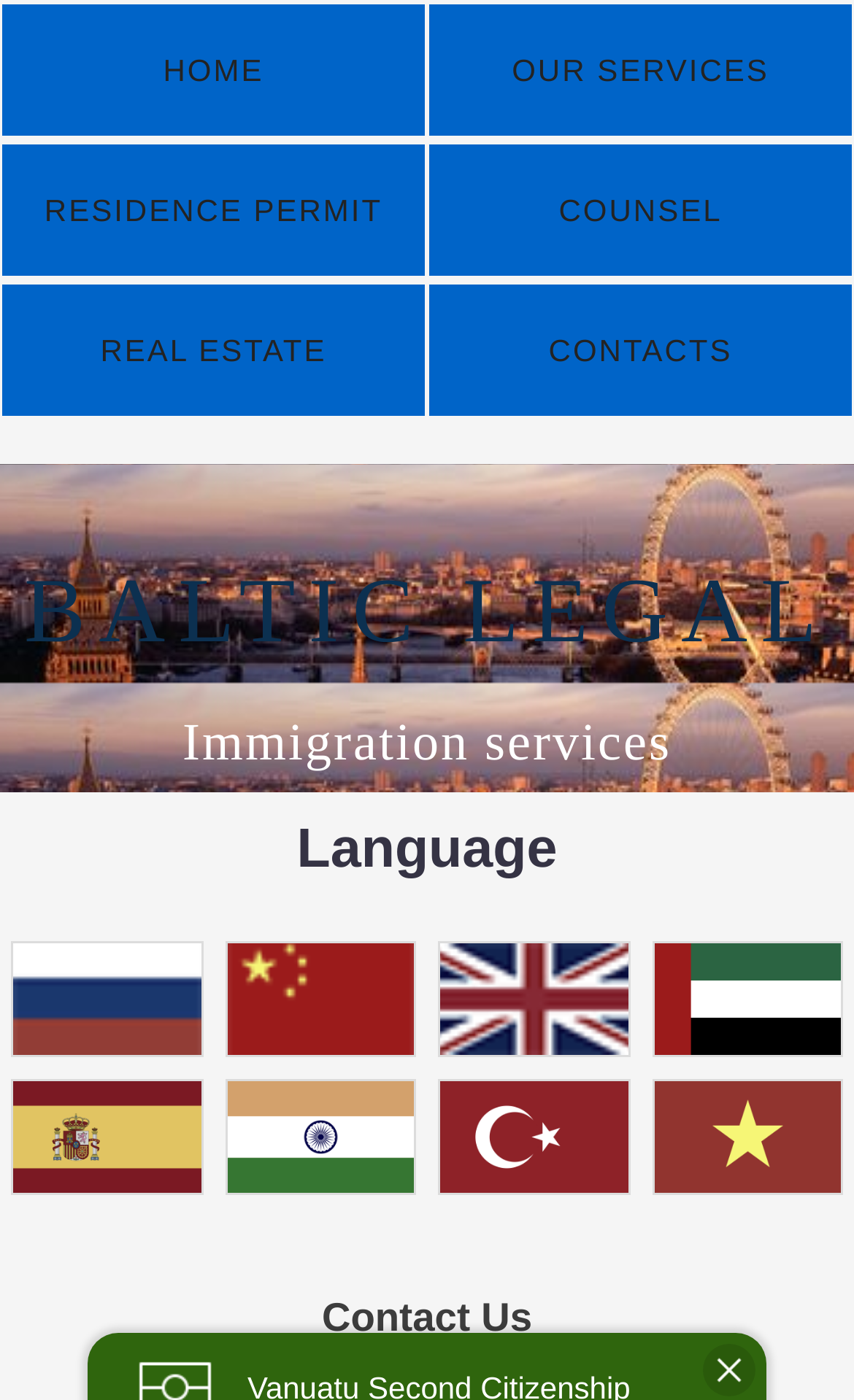Please identify the coordinates of the bounding box for the clickable region that will accomplish this instruction: "Click on the 'HOME' link".

[0.003, 0.003, 0.497, 0.097]